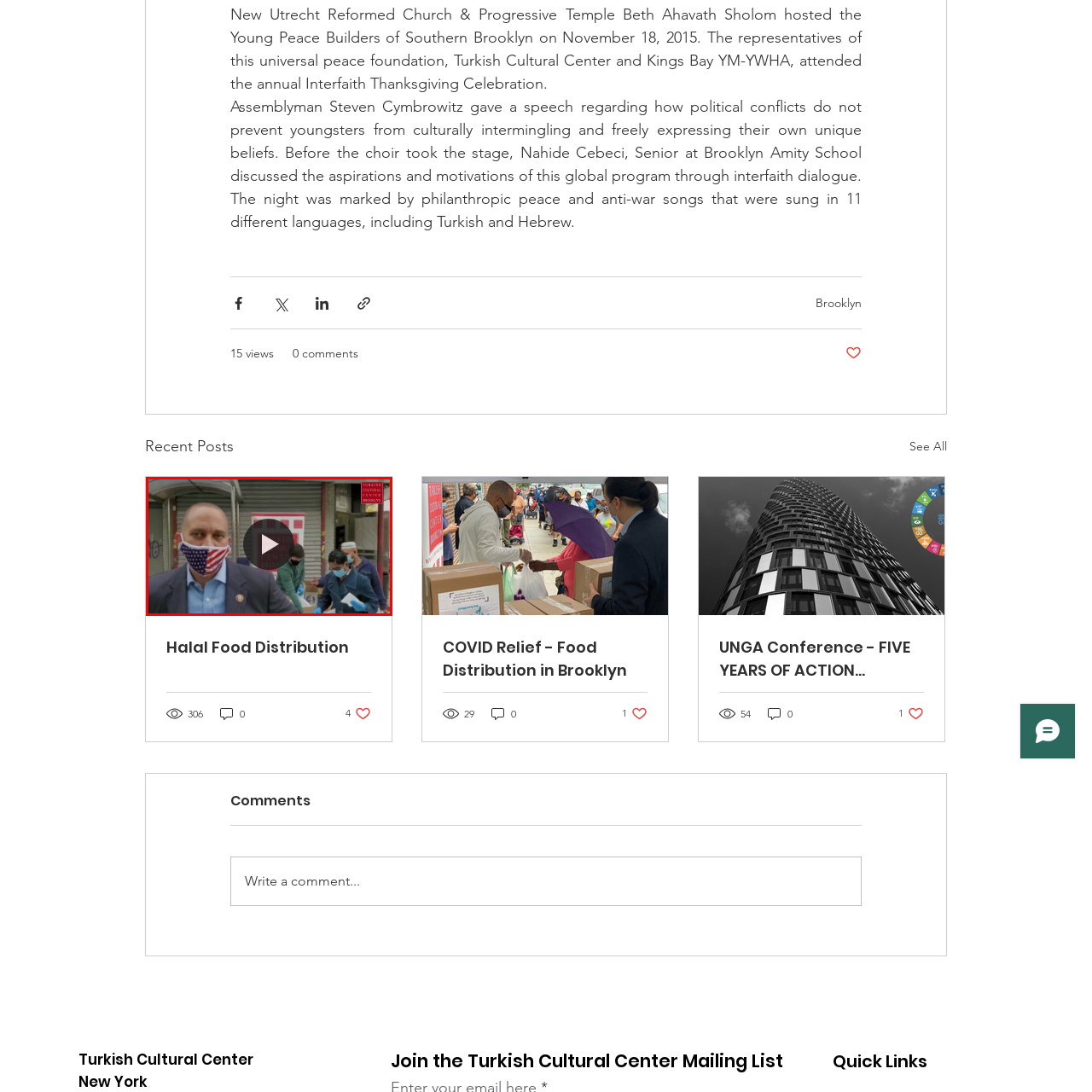Examine the image highlighted by the red boundary, What is the significance of the Turkish Cultural Center's signage? Provide your answer in a single word or phrase.

Reinforcing its role